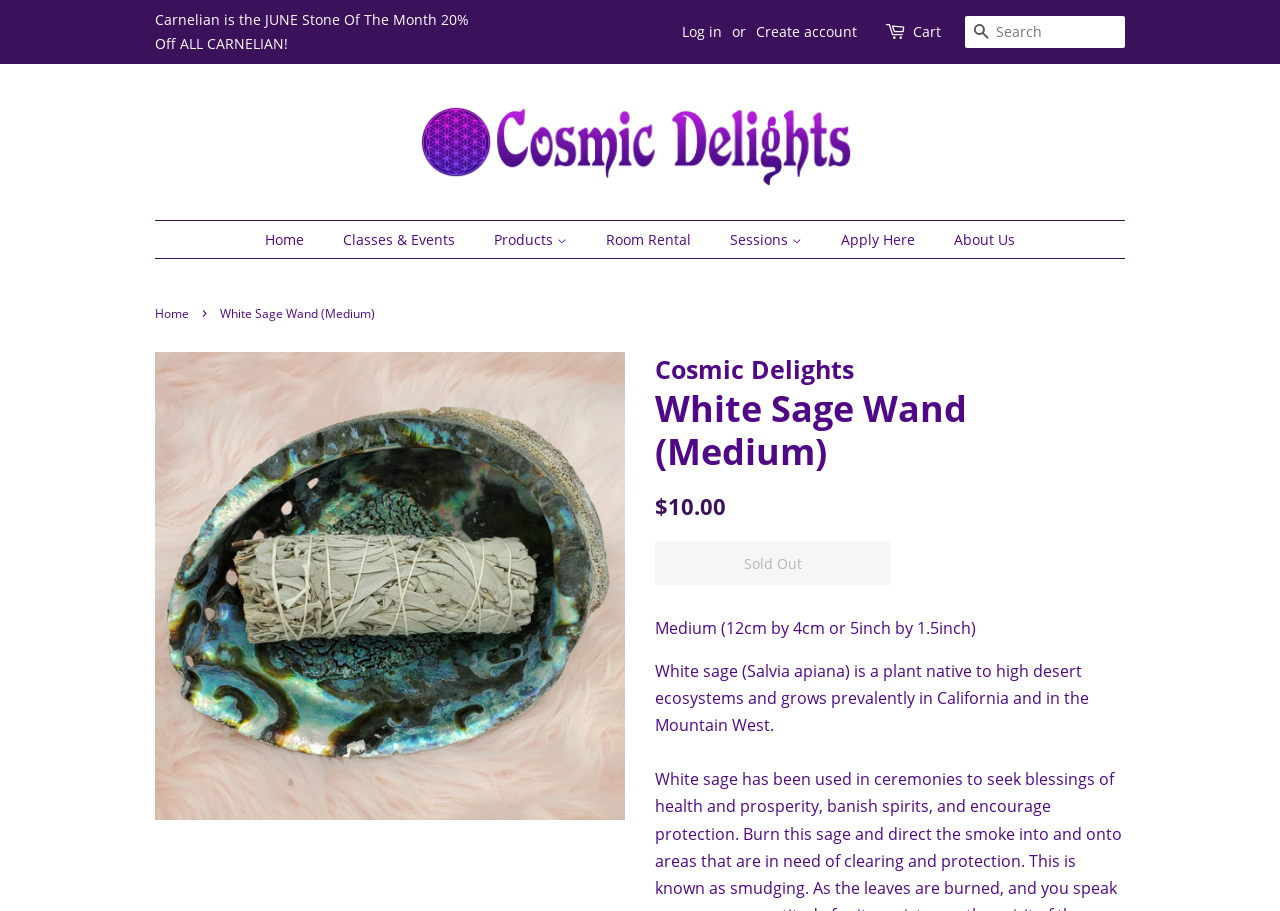Find the bounding box coordinates for the area that should be clicked to accomplish the instruction: "Search for products".

[0.754, 0.017, 0.879, 0.052]